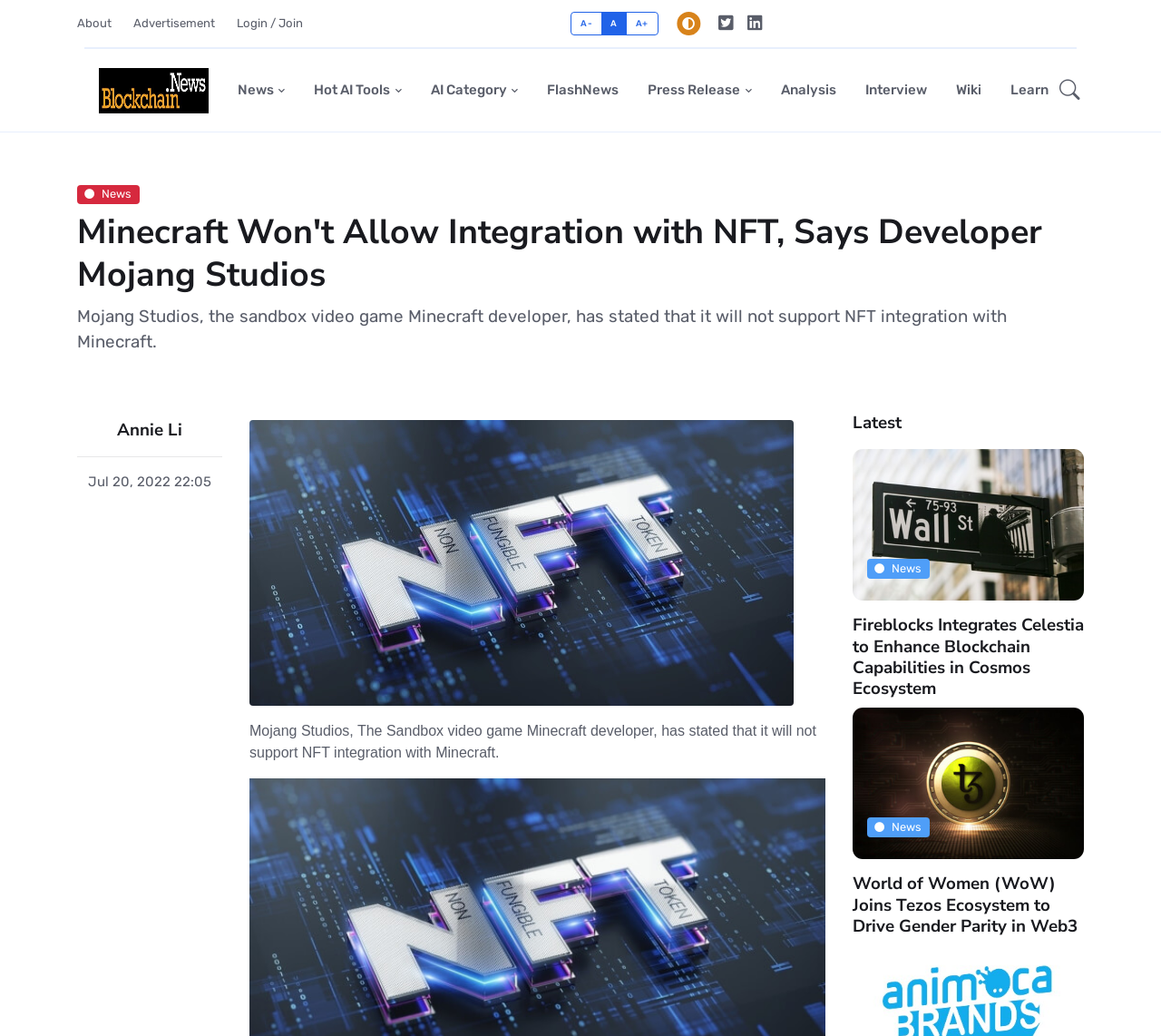What is the author of the article?
Answer the question with a single word or phrase by looking at the picture.

Annie Li